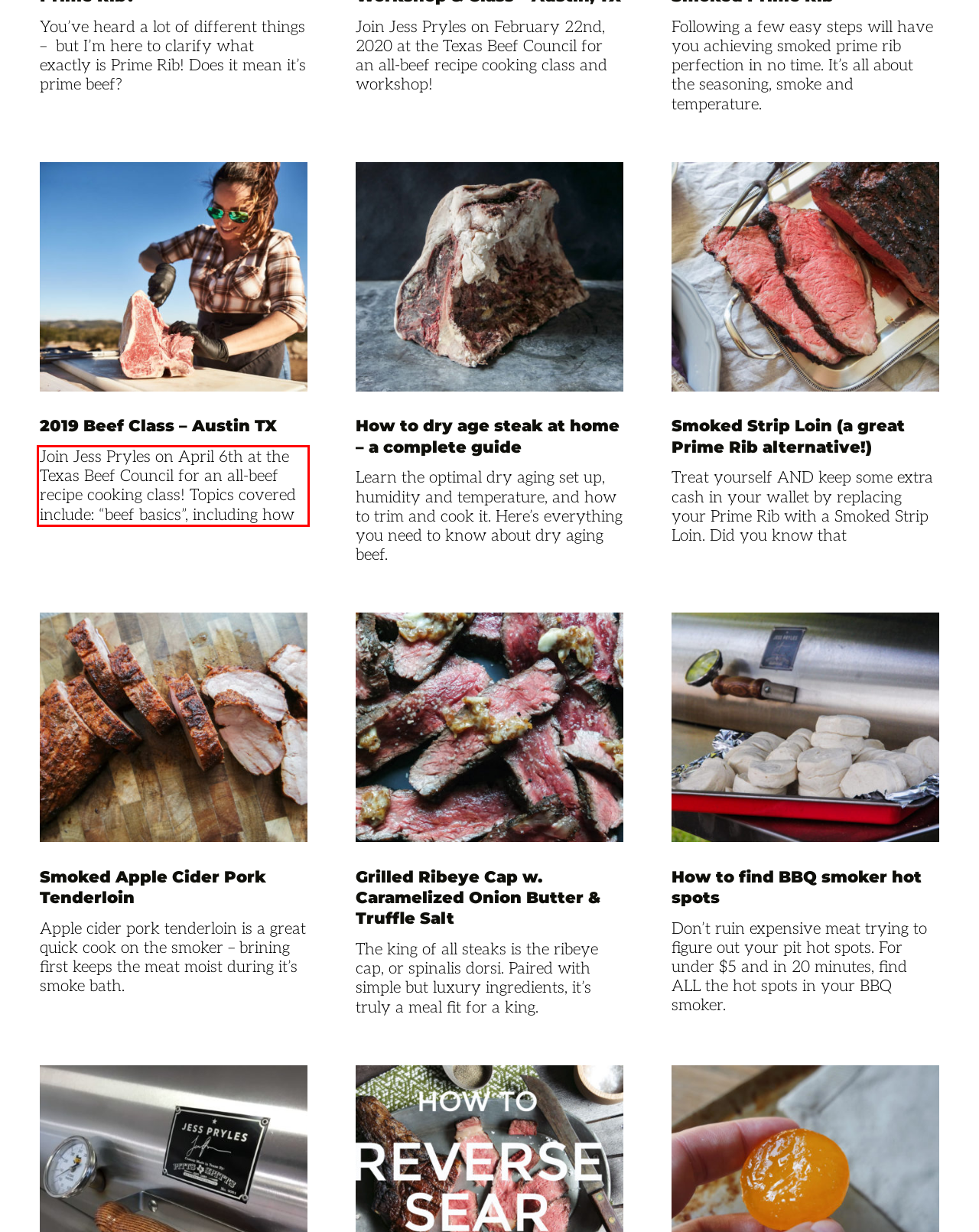You have a webpage screenshot with a red rectangle surrounding a UI element. Extract the text content from within this red bounding box.

Join Jess Pryles on April 6th at the Texas Beef Council for an all-beef recipe cooking class! Topics covered include: “beef basics”, including how